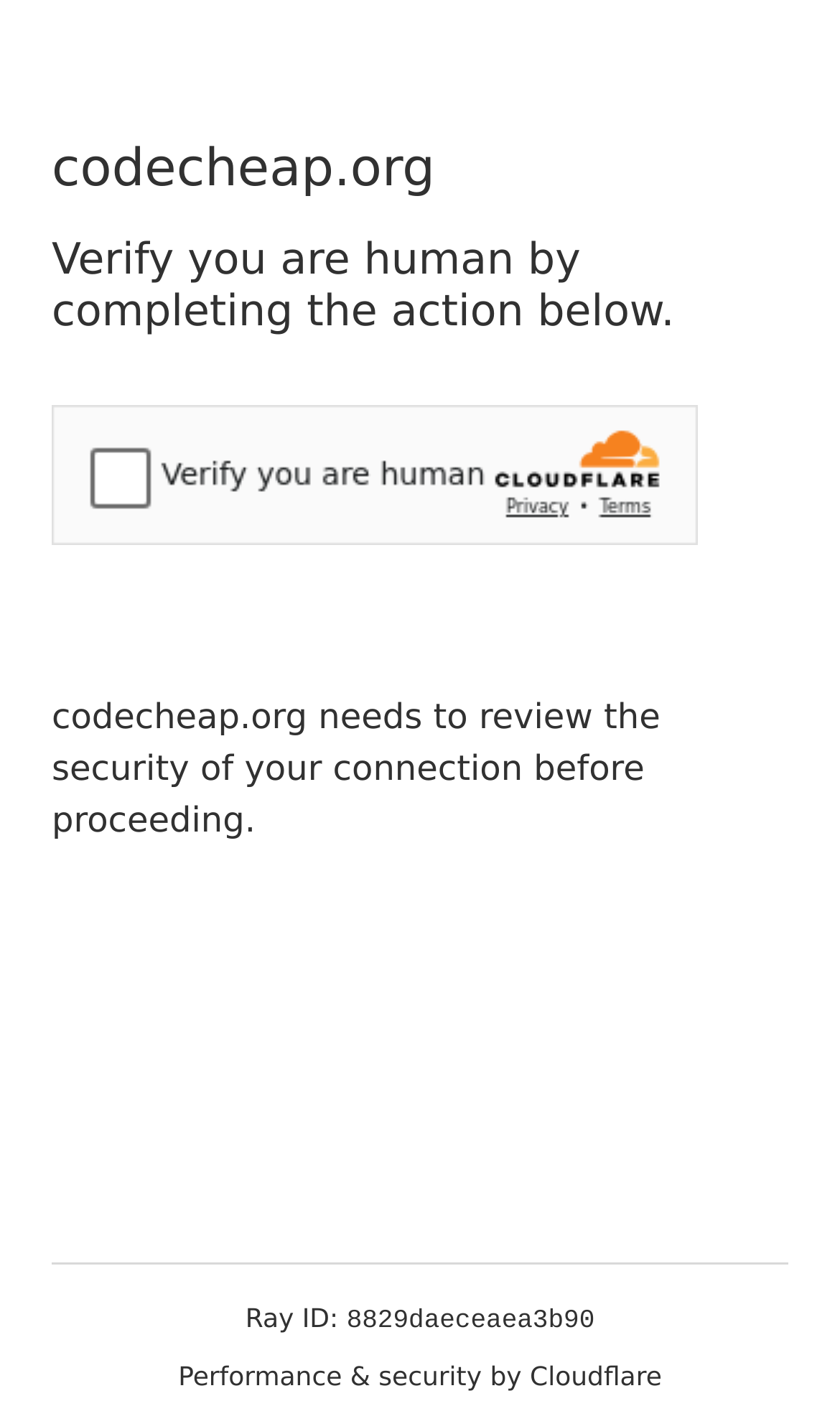What is the purpose of the security challenge?
Please use the image to deliver a detailed and complete answer.

The purpose of the security challenge can be inferred from the text 'codecheap.org needs to review the security of your connection before proceeding.' which is displayed on the page.